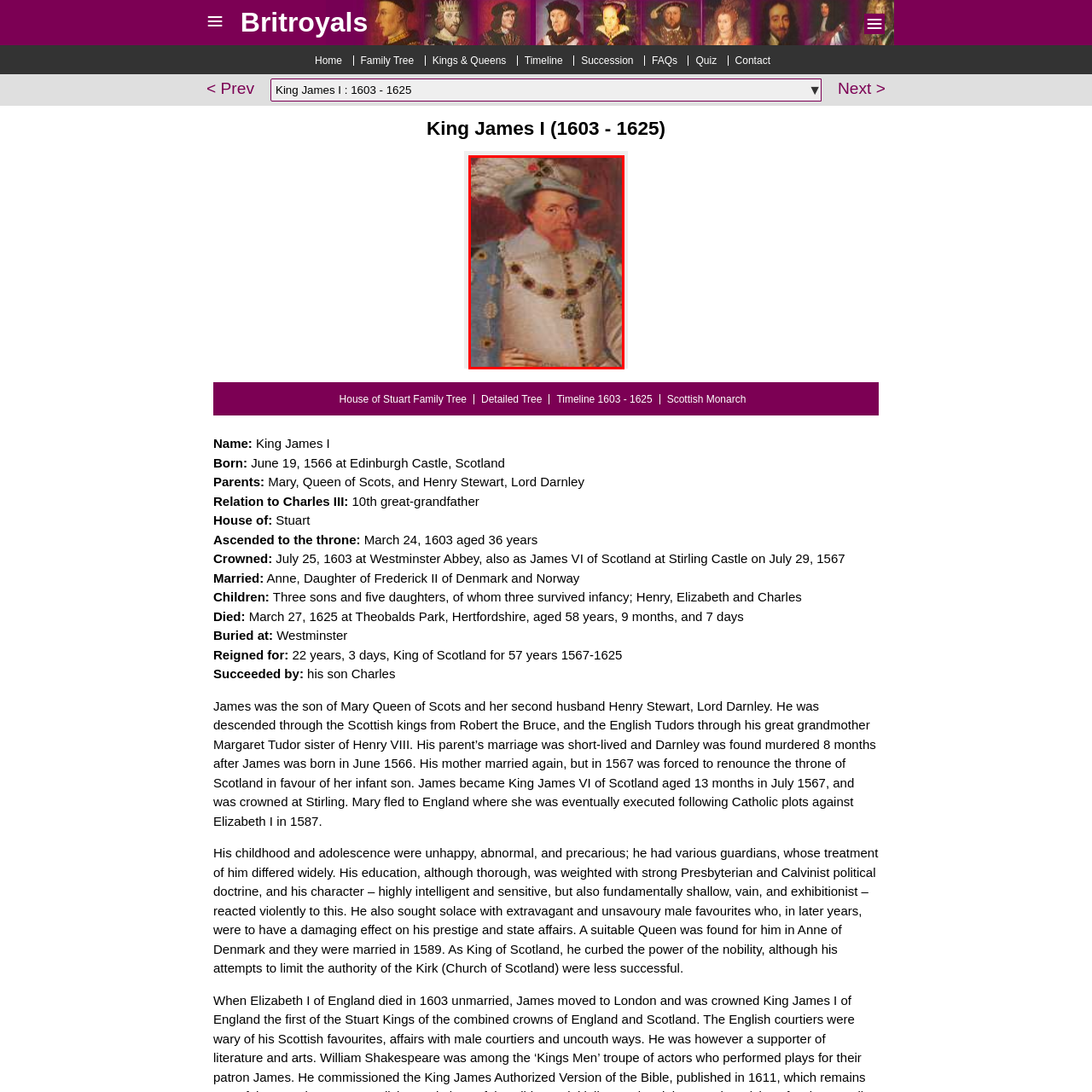What is the significance of the King James Bible?
Scrutinize the image inside the red bounding box and provide a detailed and extensive answer to the question.

The King James Bible, commissioned by James I, remains influential to this day, highlighting the historical significance of his reign and its lasting impact on literature and religion.